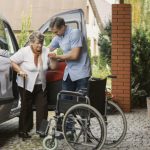What is positioned nearby?
Please answer the question with a detailed and comprehensive explanation.

A wheelchair is positioned nearby, ready for use, emphasizing the assistance provided for mobility and highlighting the importance of accessibility in daily routines.